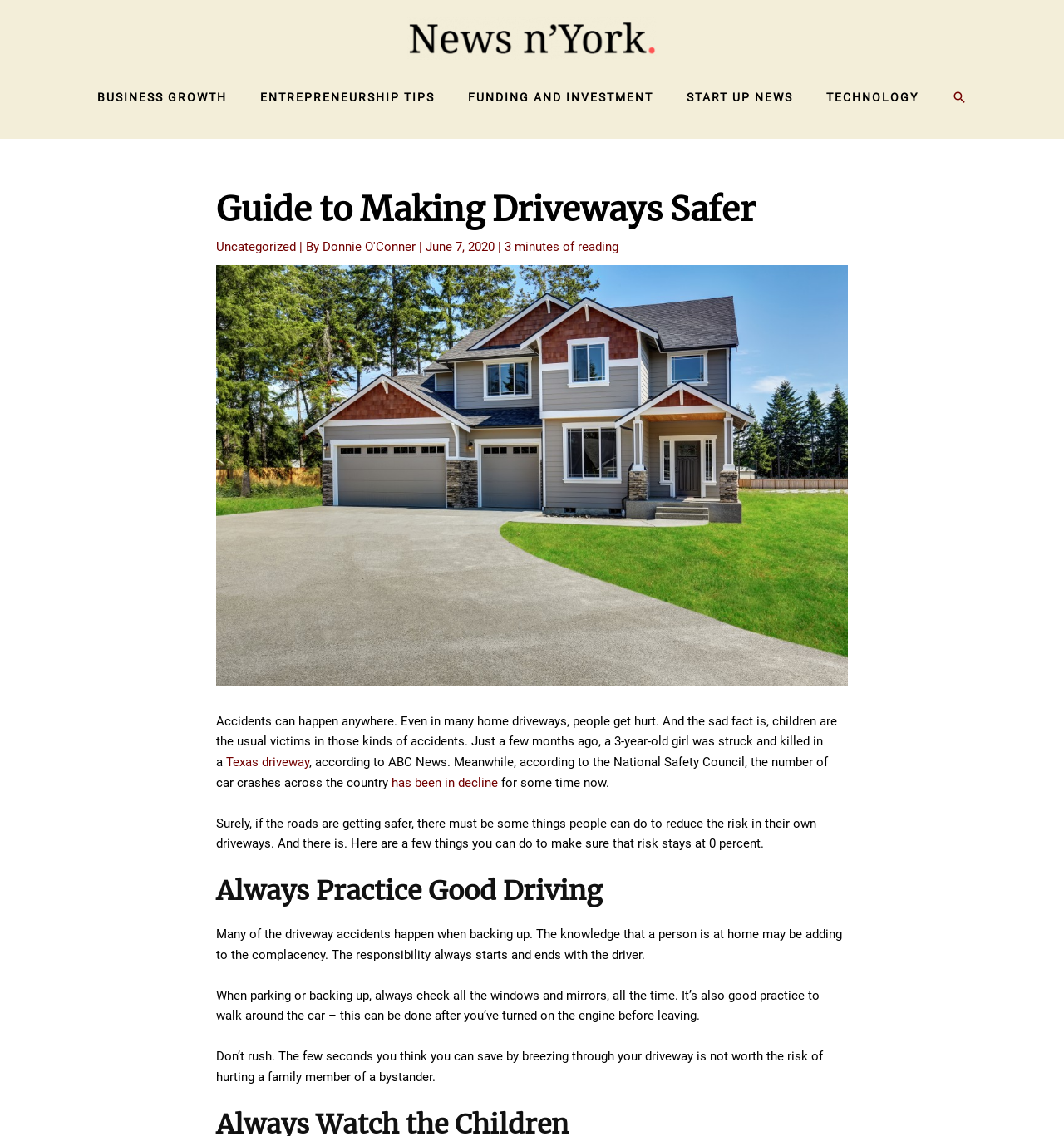Determine the bounding box coordinates of the section I need to click to execute the following instruction: "Click the 'BUSINESS GROWTH' link". Provide the coordinates as four float numbers between 0 and 1, i.e., [left, top, right, bottom].

[0.076, 0.065, 0.229, 0.106]